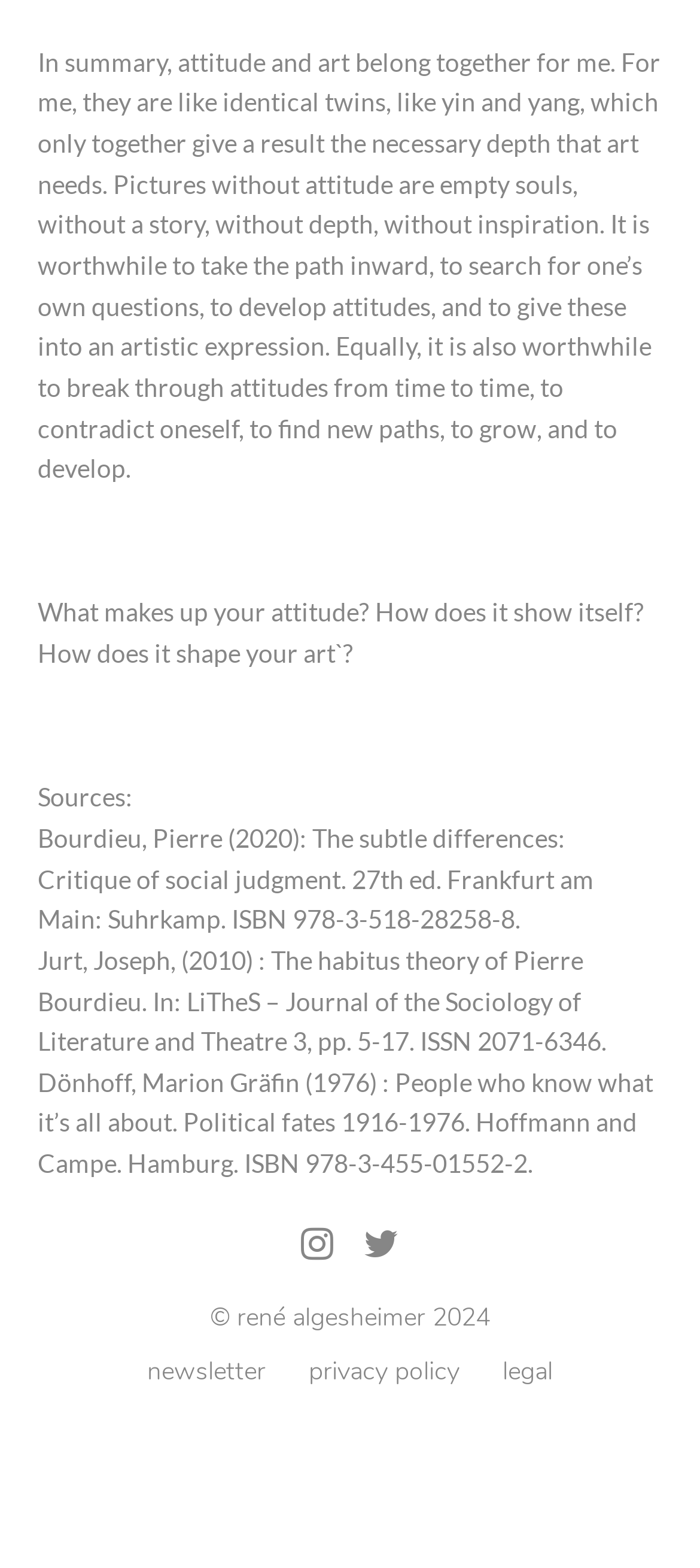Based on the element description, predict the bounding box coordinates (top-left x, top-left y, bottom-right x, bottom-right y) for the UI element in the screenshot: Privacy Policy

[0.441, 0.864, 0.656, 0.885]